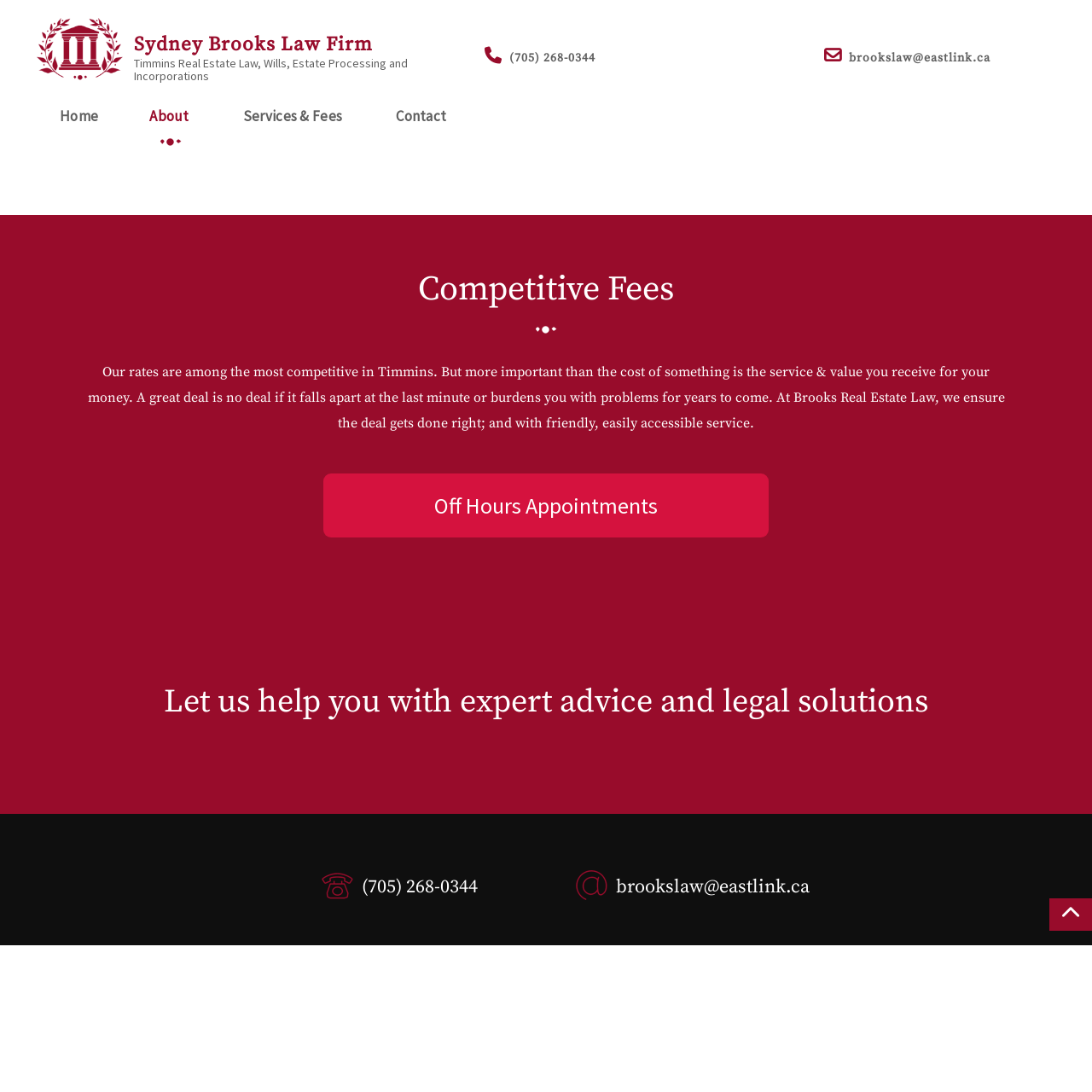Could you provide the bounding box coordinates for the portion of the screen to click to complete this instruction: "Learn more about Competitive Fees"?

[0.032, 0.141, 0.28, 0.171]